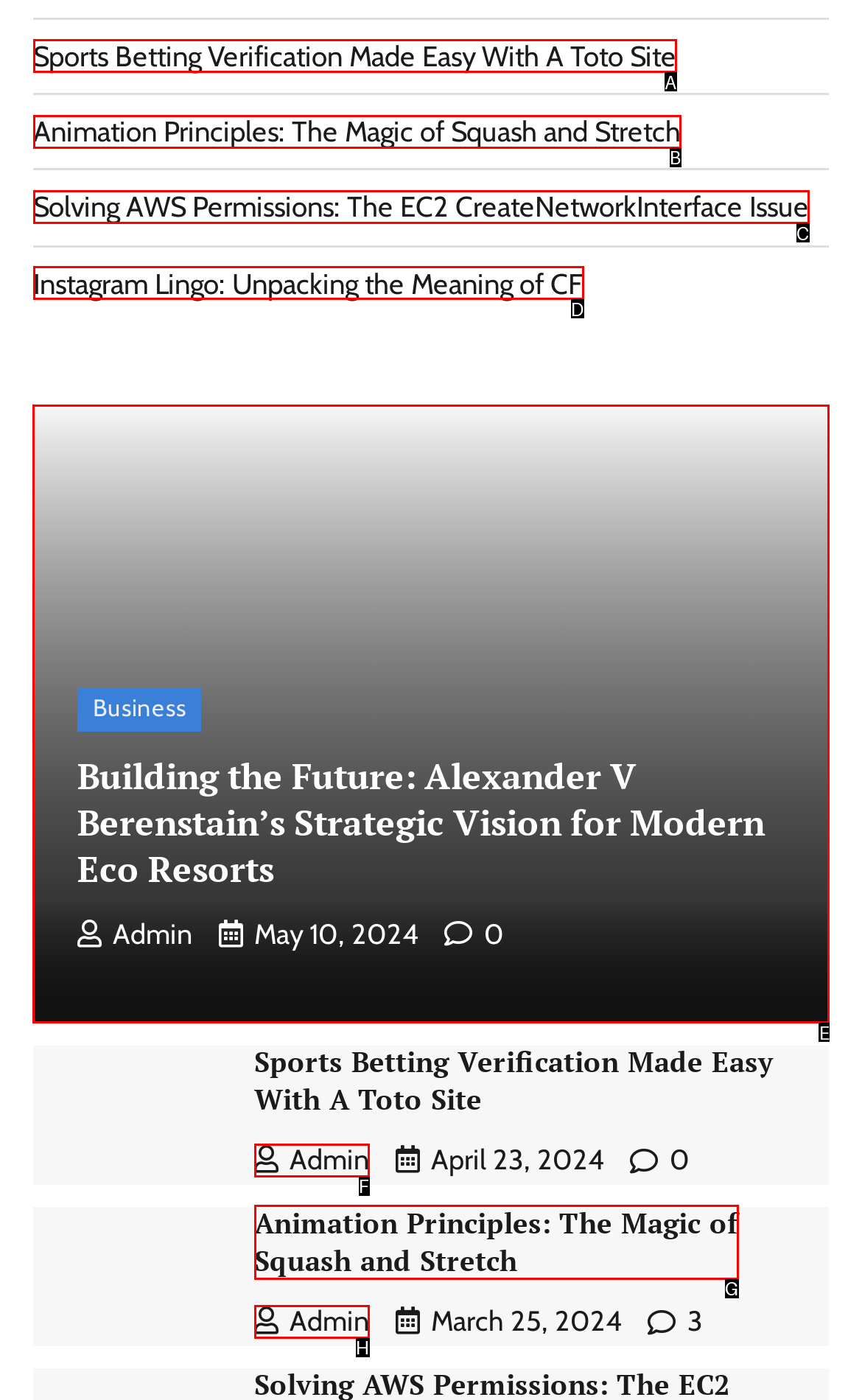Identify the correct UI element to click for this instruction: View the post about building the future of eco resorts
Respond with the appropriate option's letter from the provided choices directly.

E